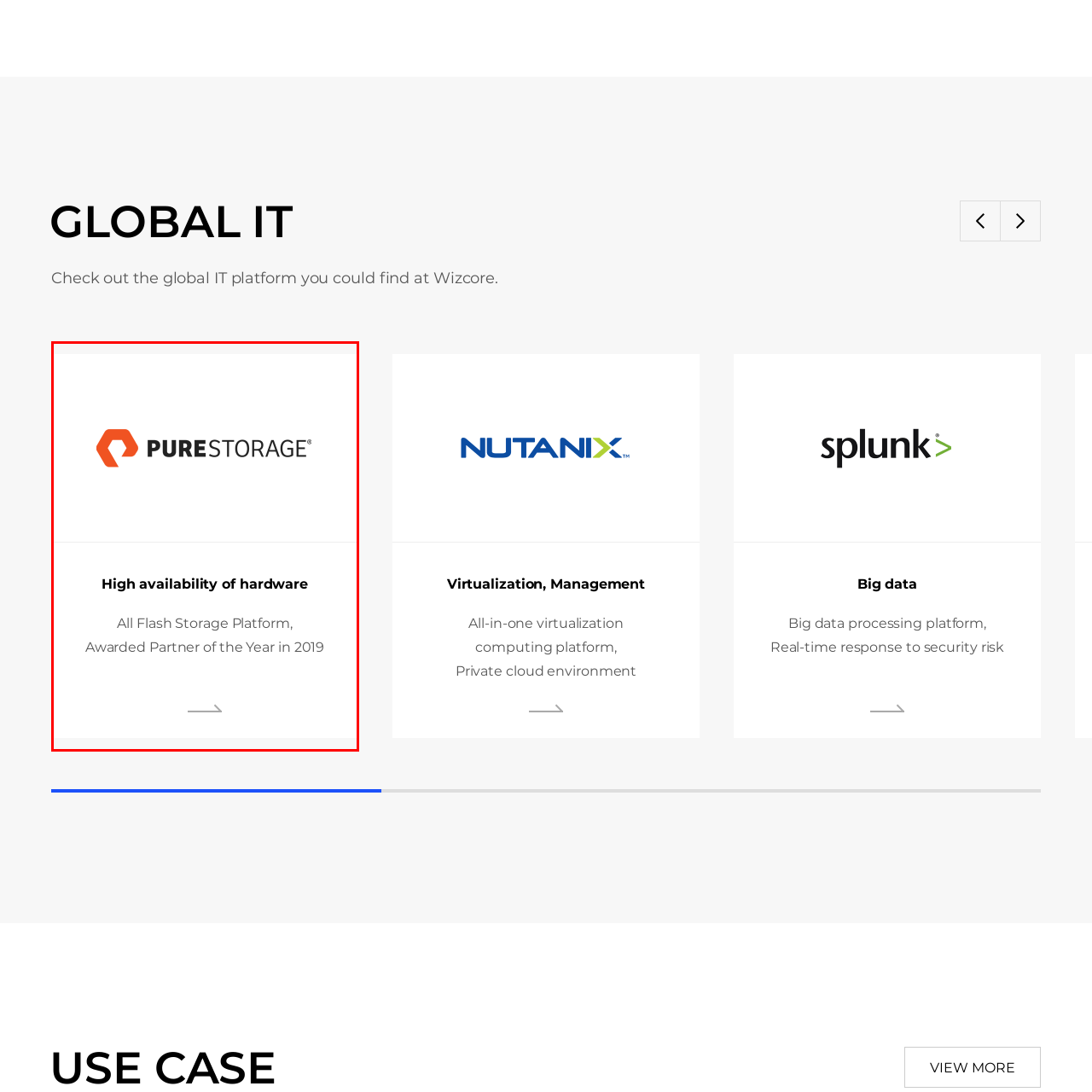Look at the image within the red outline, What award did Pure Storage receive in 2019? Answer with one word or phrase.

Awarded Partner of the Year